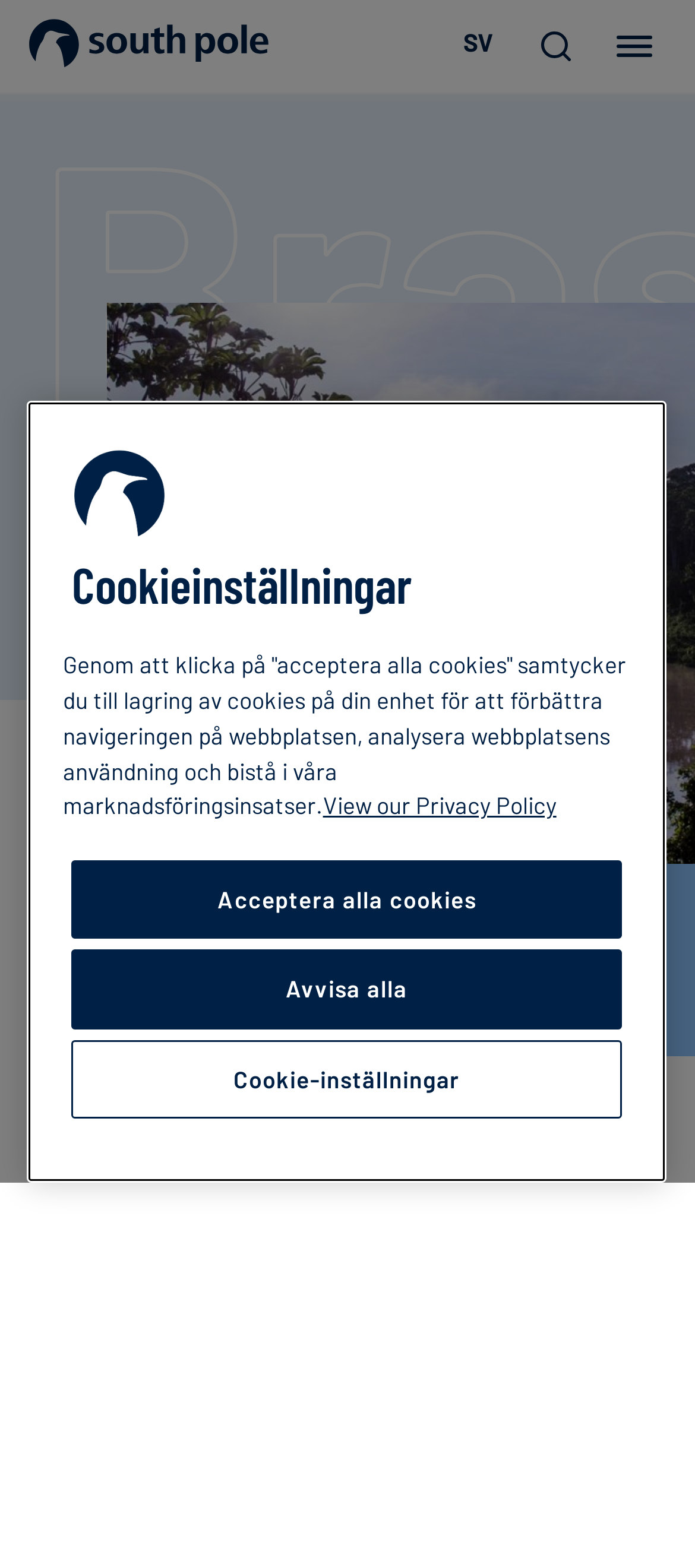Identify the bounding box coordinates of the area that should be clicked in order to complete the given instruction: "View the 'Child Safety is More Than Just a “Stranger Danger” Campaign' post". The bounding box coordinates should be four float numbers between 0 and 1, i.e., [left, top, right, bottom].

None